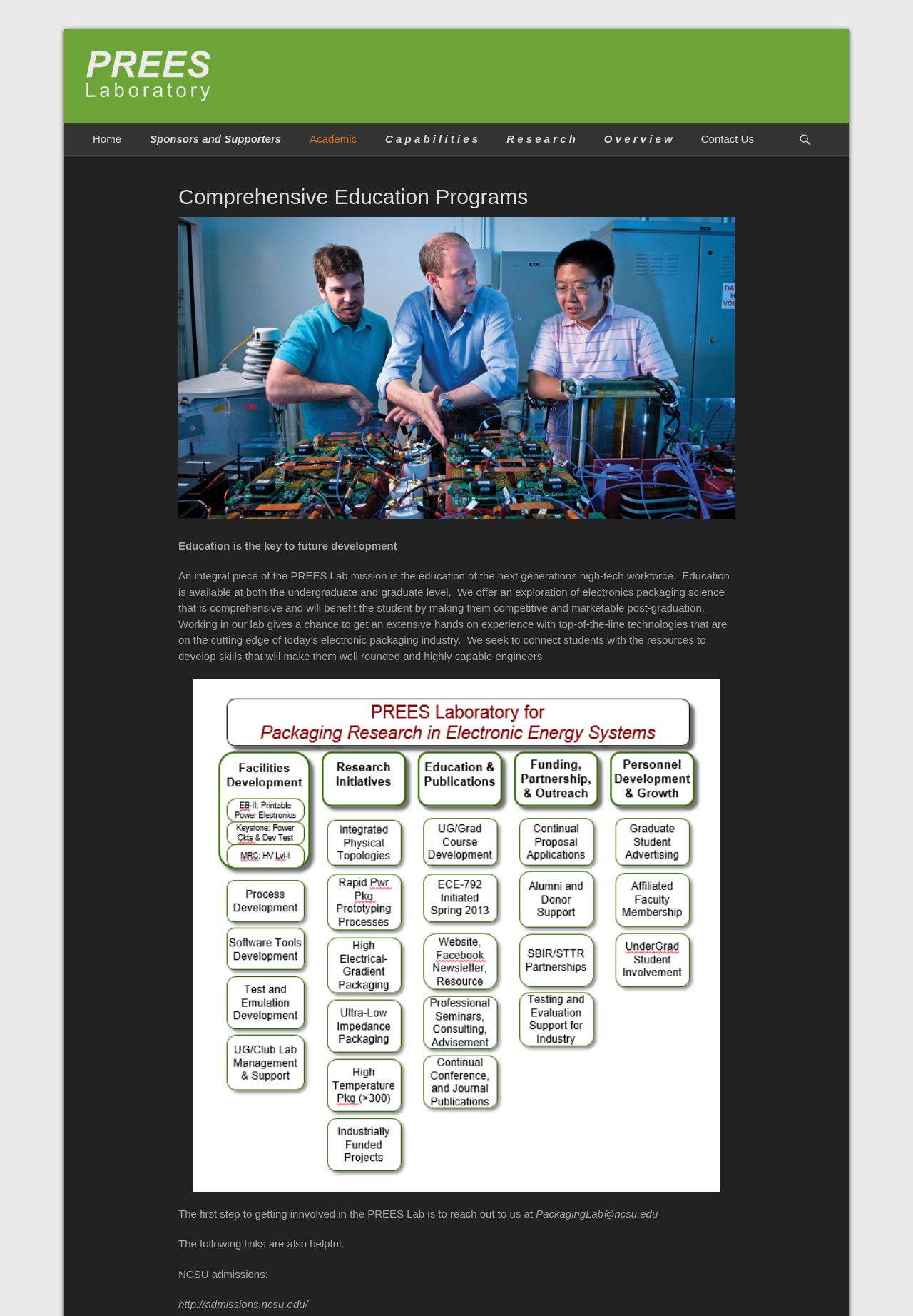Determine the bounding box coordinates of the region that needs to be clicked to achieve the task: "Click on Air Freight".

None